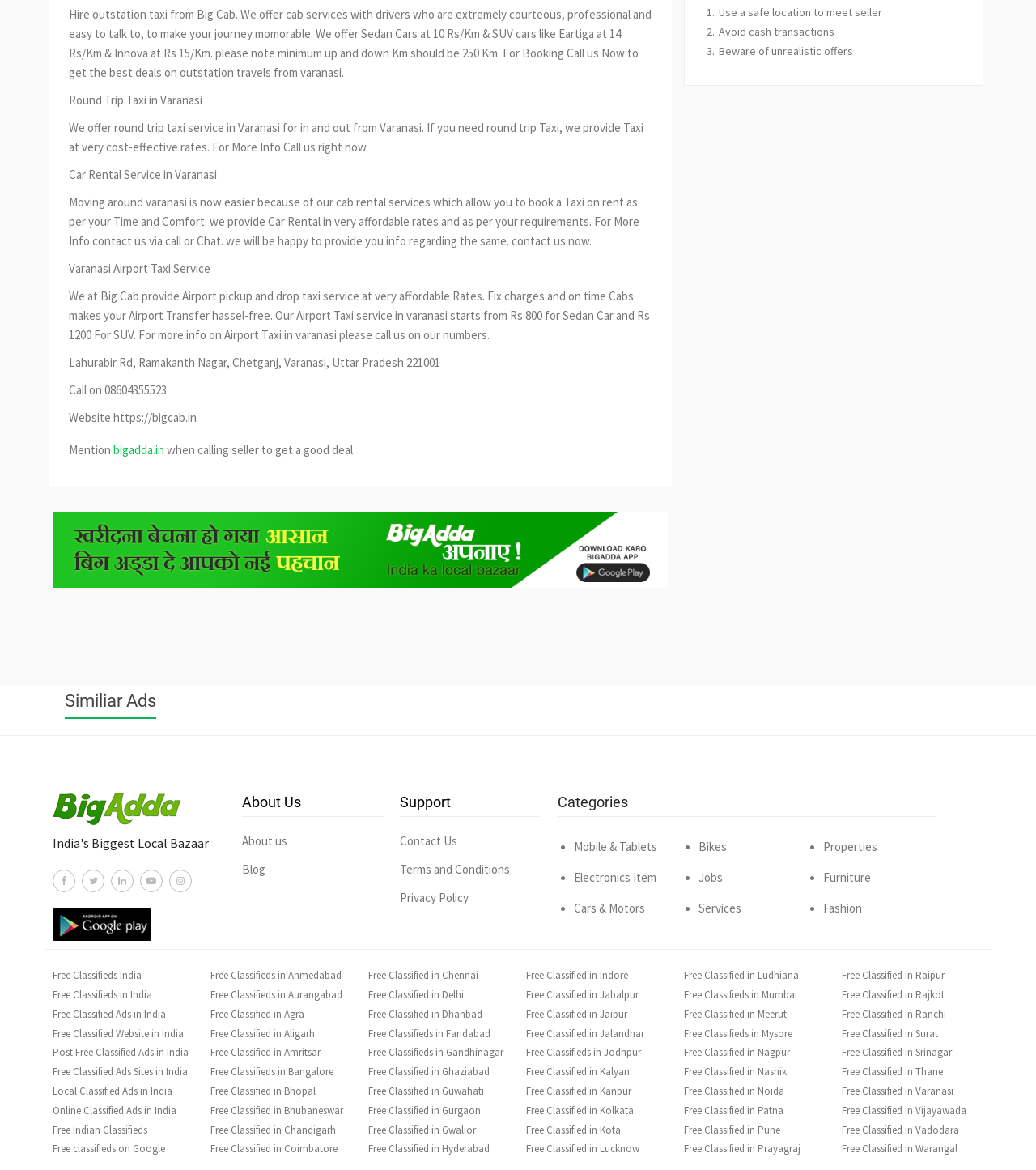Find the bounding box coordinates of the element to click in order to complete this instruction: "Contact the seller". The bounding box coordinates must be four float numbers between 0 and 1, denoted as [left, top, right, bottom].

[0.066, 0.378, 0.109, 0.391]